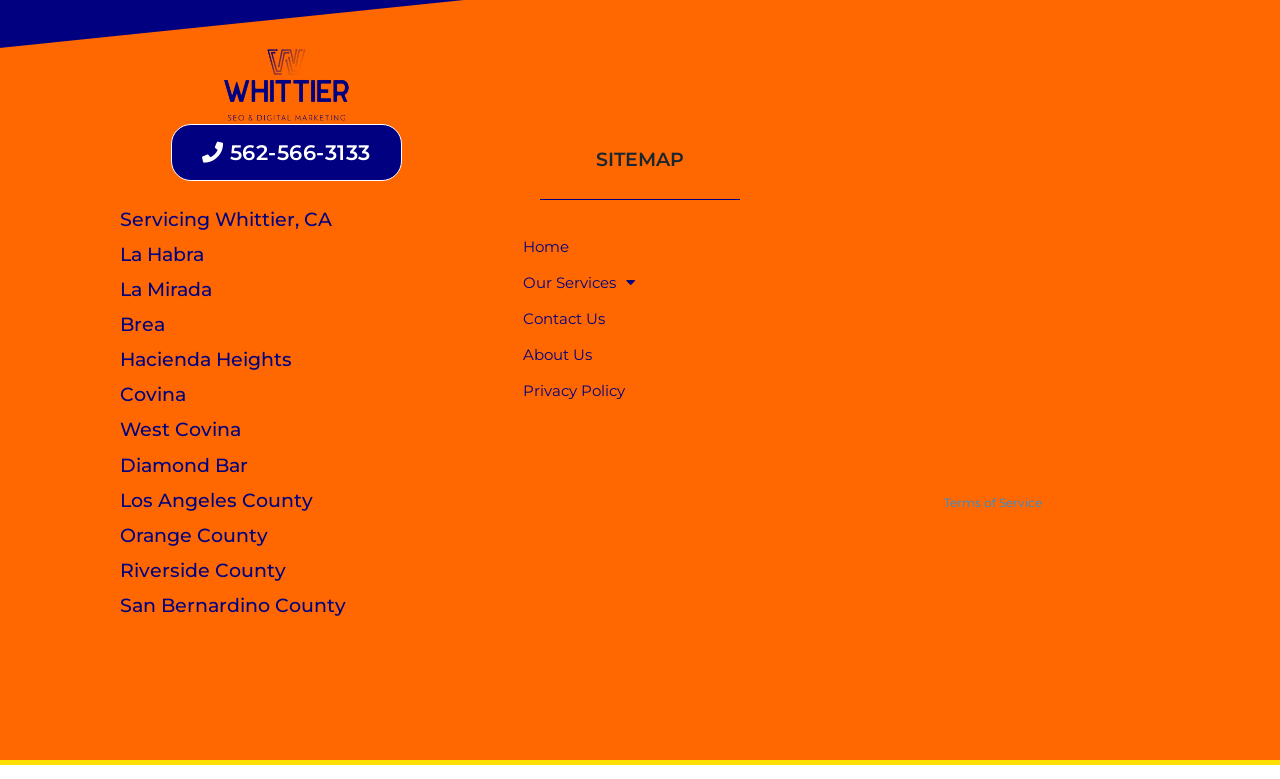Identify the bounding box coordinates for the UI element described as follows: Terms of Service. Use the format (top-left x, top-left y, bottom-right x, bottom-right y) and ensure all values are floating point numbers between 0 and 1.

[0.738, 0.635, 0.814, 0.655]